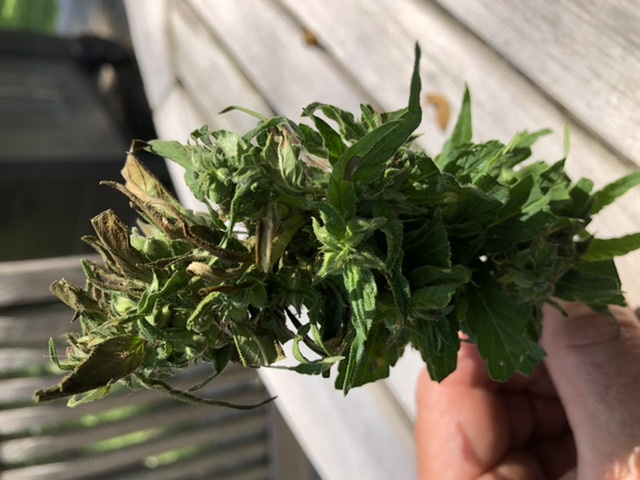Reply to the question with a single word or phrase:
What is the condition of some of the leaves?

Wilted or dried